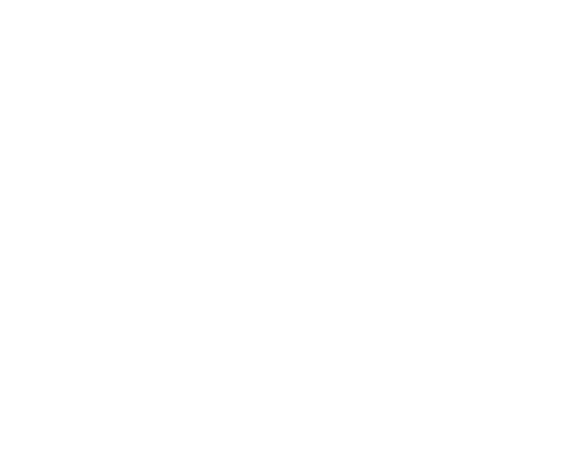What is the dominant color palette of the room?
Using the image as a reference, deliver a detailed and thorough answer to the question.

The caption states that rich colors dominate the palette, setting a relaxing tone for the room, implying that the room's color scheme is characterized by deep, luxurious hues.